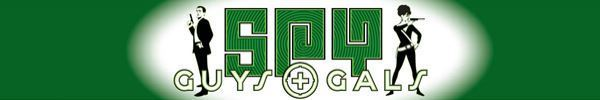How many silhouetted figures are depicted?
Please look at the screenshot and answer in one word or a short phrase.

Two